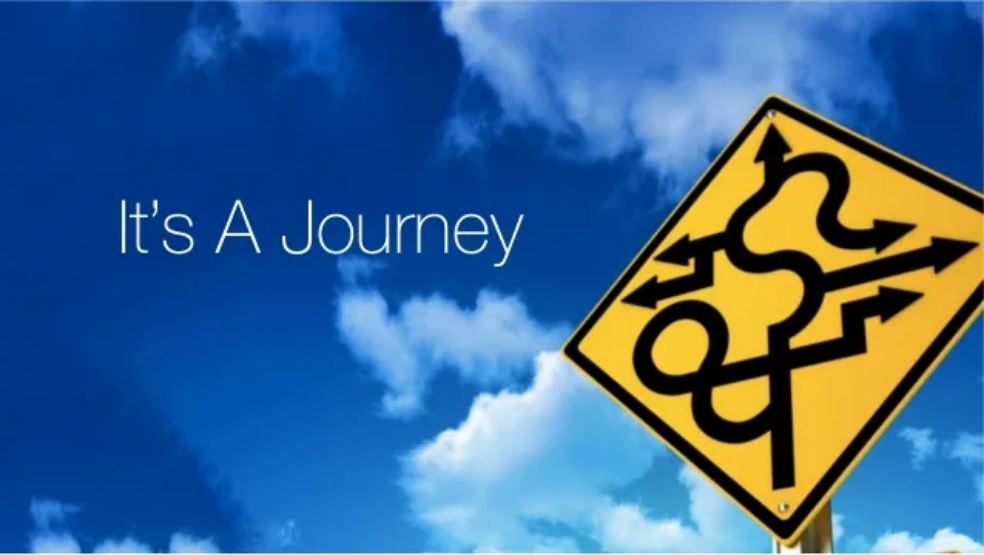Summarize the image with a detailed caption.

In this visually striking image, a bright yellow road sign featuring a complex, winding path serves as a metaphor for life's journey. The sign displays arrows in various directions, symbolizing the many choices and challenges individuals encounter along their personal and professional paths. Overlaid against a backdrop of a vibrant blue sky with soft, wispy clouds, the phrase "It's A Journey" is elegantly displayed in clear, modern typography. This imagery encapsulates themes of exploration, determination, and the unpredictable nature of life's adventures, resonating with those embarking on their own unique journeys.